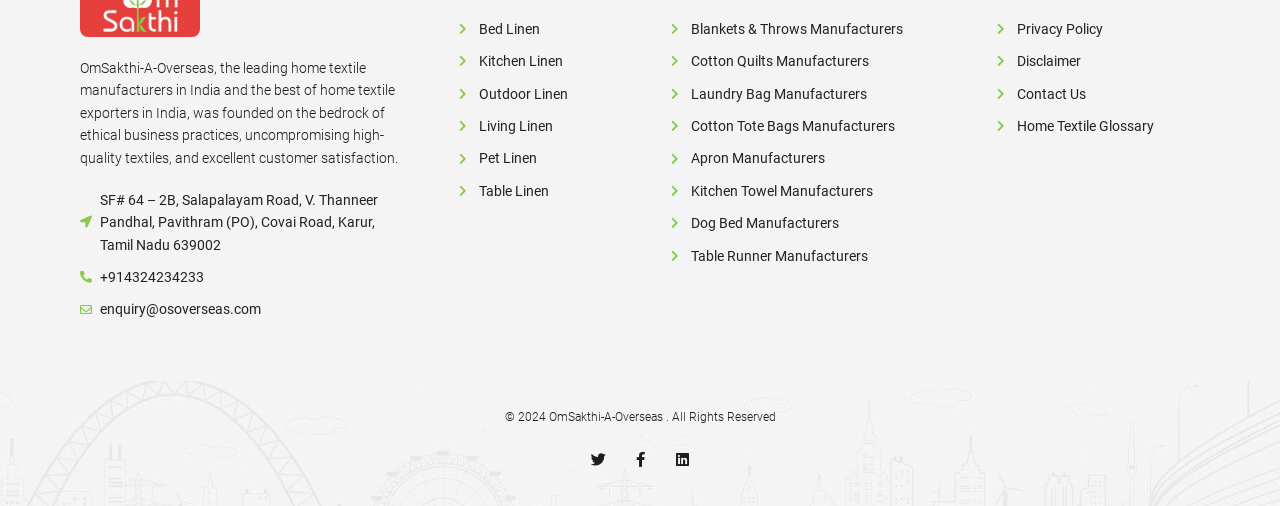Please identify the bounding box coordinates of the area I need to click to accomplish the following instruction: "Click the 'Bed Linen' link".

[0.359, 0.035, 0.509, 0.079]